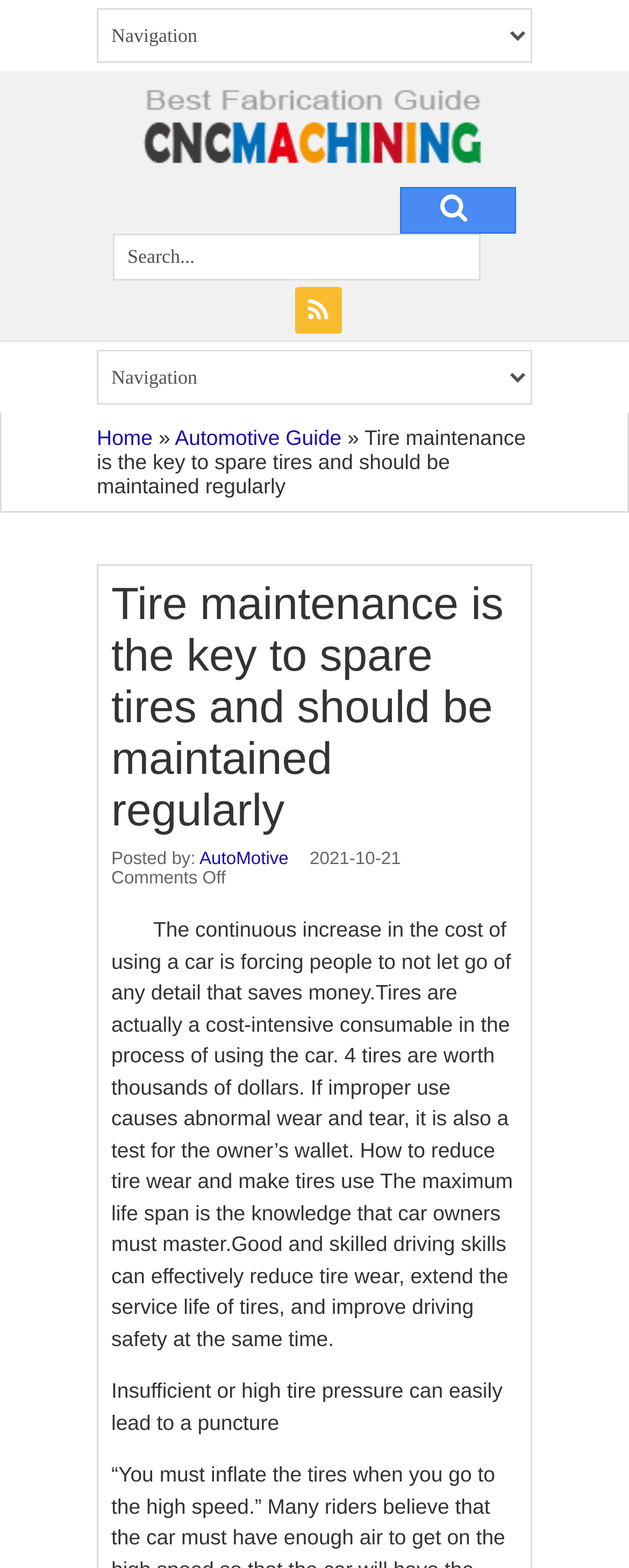Please find the bounding box coordinates for the clickable element needed to perform this instruction: "Click on Cnc Machining".

[0.227, 0.099, 0.768, 0.114]